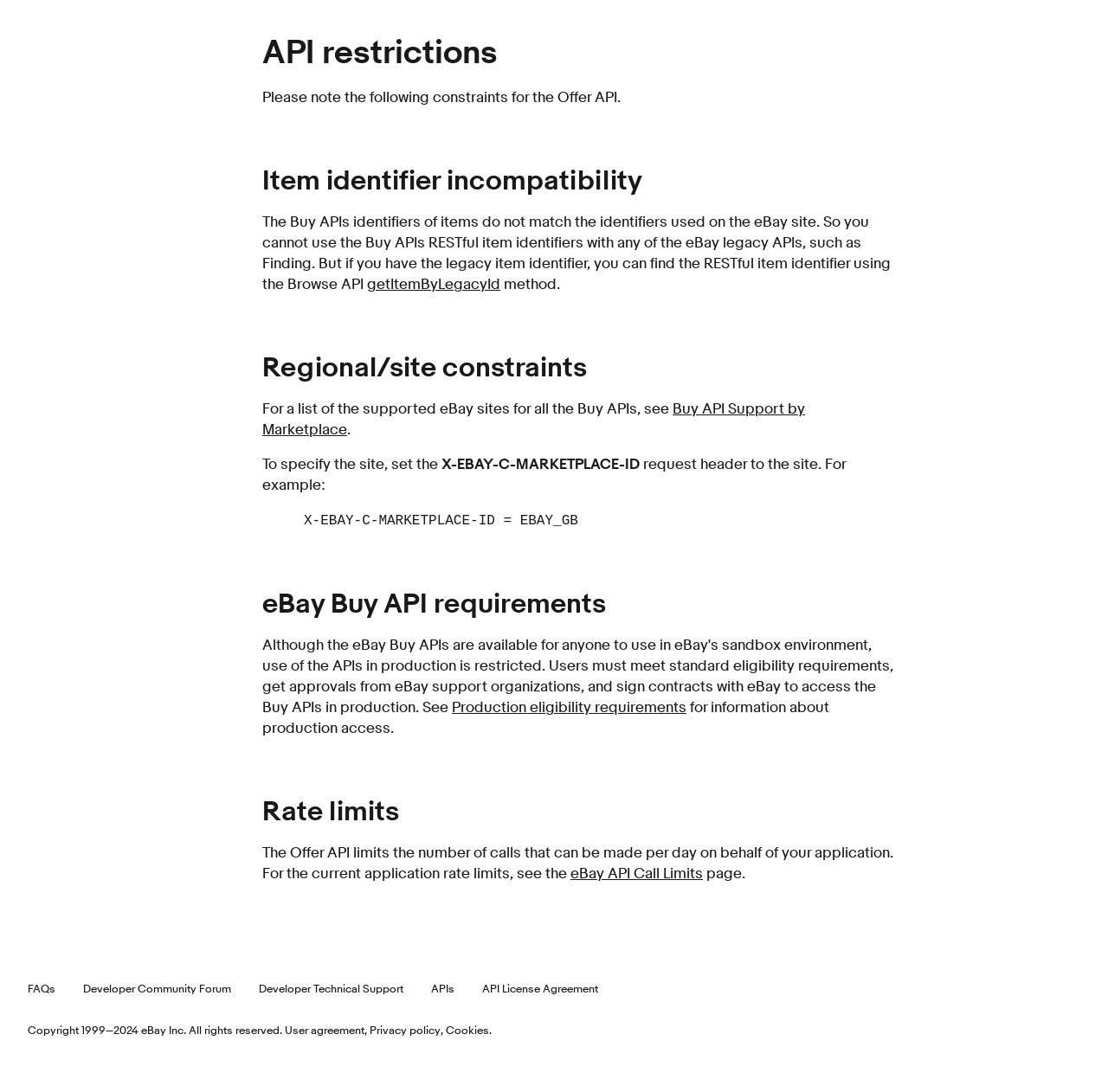Find the bounding box coordinates for the area you need to click to carry out the instruction: "Read the 'Production eligibility requirements'". The coordinates should be four float numbers between 0 and 1, indicated as [left, top, right, bottom].

[0.408, 0.639, 0.62, 0.656]